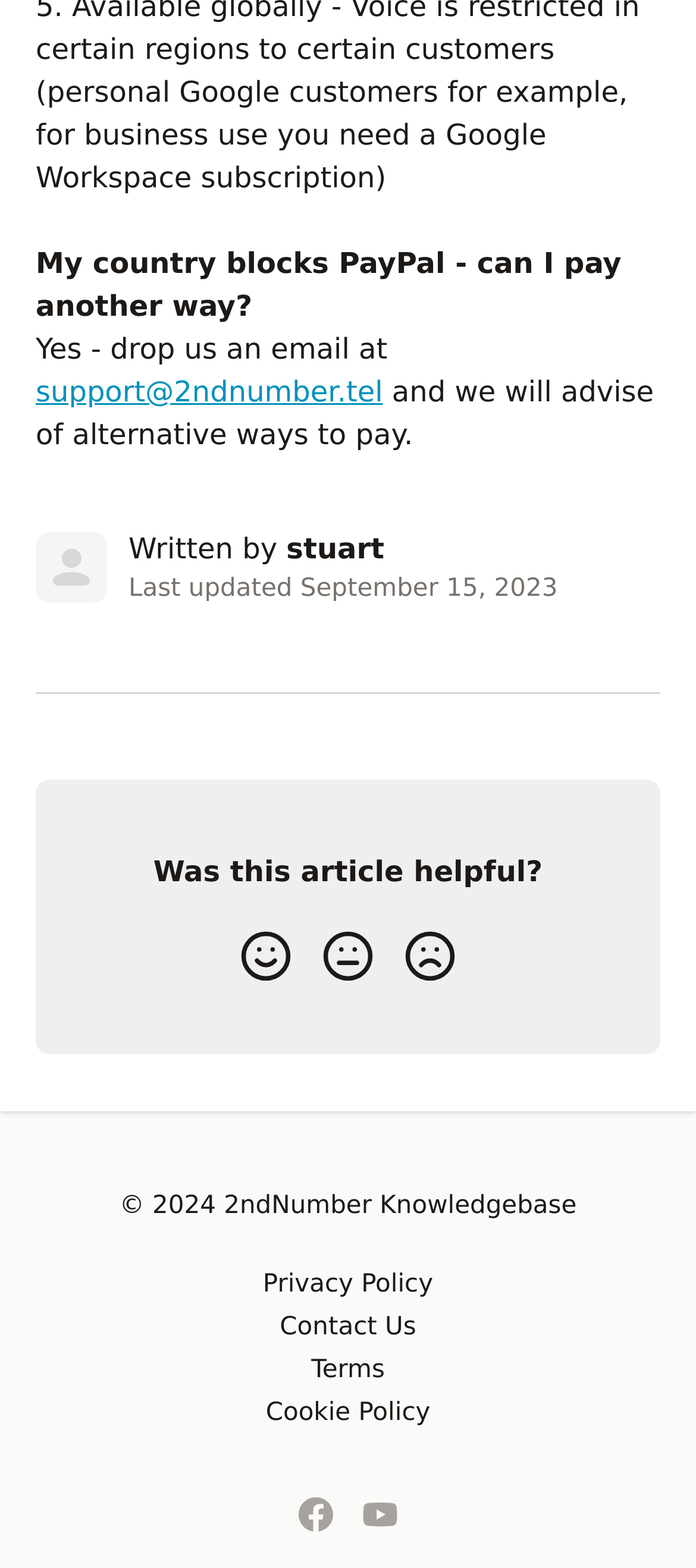When was the article last updated?
Refer to the screenshot and respond with a concise word or phrase.

September 15, 2023